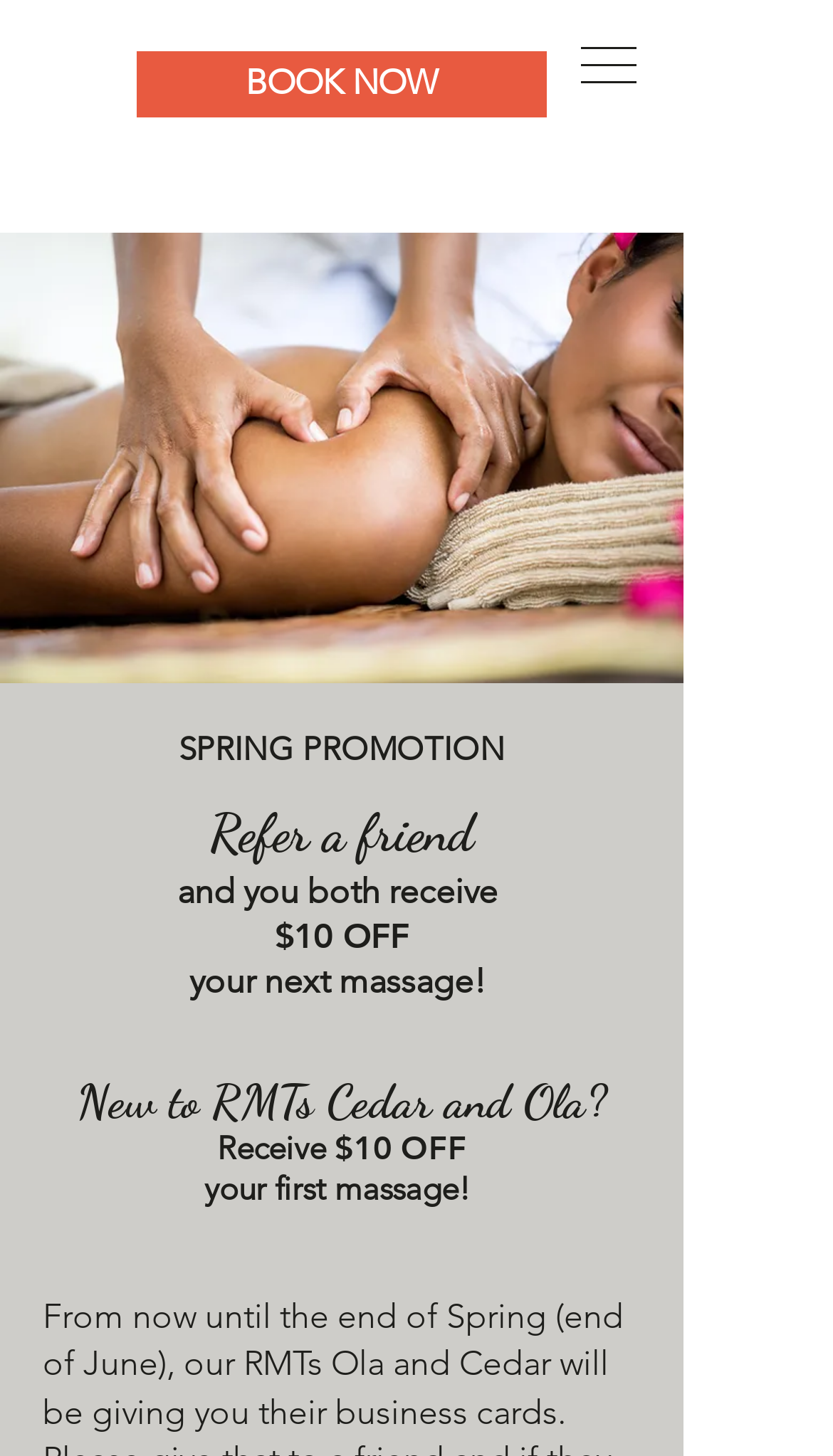Generate a thorough description of the webpage.

This webpage is about Oakmont Physiotherapy, specifically highlighting their special promotions. At the top, there is a "BOOK NOW" link, followed by a navigation menu labeled "Site" with a dropdown button and an image. 

On the left side, there is a large image of a shoulder massage, taking up most of the vertical space. To the right of the image, there is a heading "SPRING PROMOTION" in a prominent position. Below the heading, there are several lines of text describing the promotion, including "Refer a friend and you both receive $10 OFF your next massage!" and "New to RMTs Cedar and Ola? Receive $10 OFF your first massage!" 

At the bottom of the page, there is a paragraph of text explaining the promotion period, from now until the end of June. Next to the text, there are two buttons labeled "Ola" and "Cedar", which likely provide more information about the RMTs.